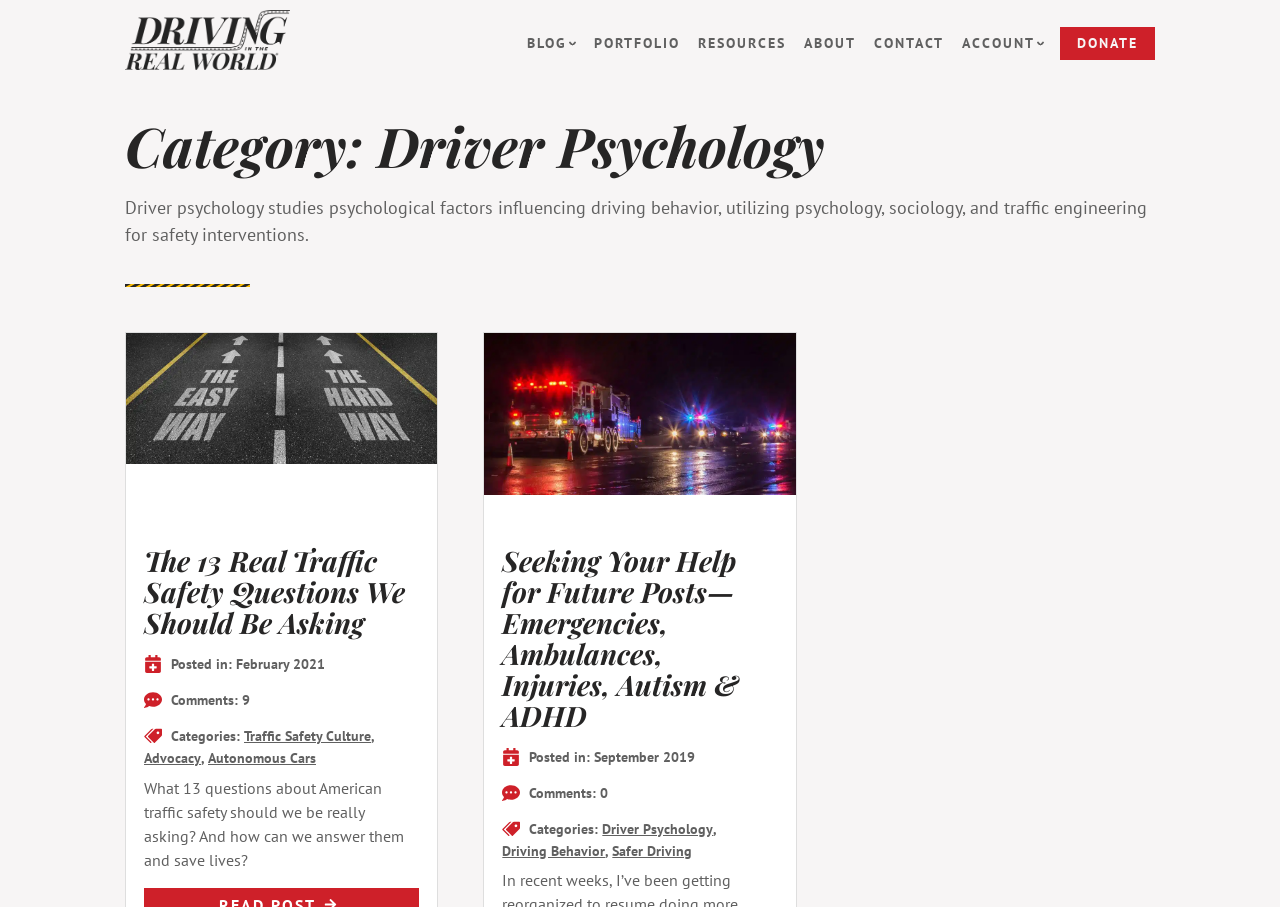Please specify the bounding box coordinates of the clickable region necessary for completing the following instruction: "Click on the 'BLOG' link". The coordinates must consist of four float numbers between 0 and 1, i.e., [left, top, right, bottom].

[0.412, 0.04, 0.443, 0.056]